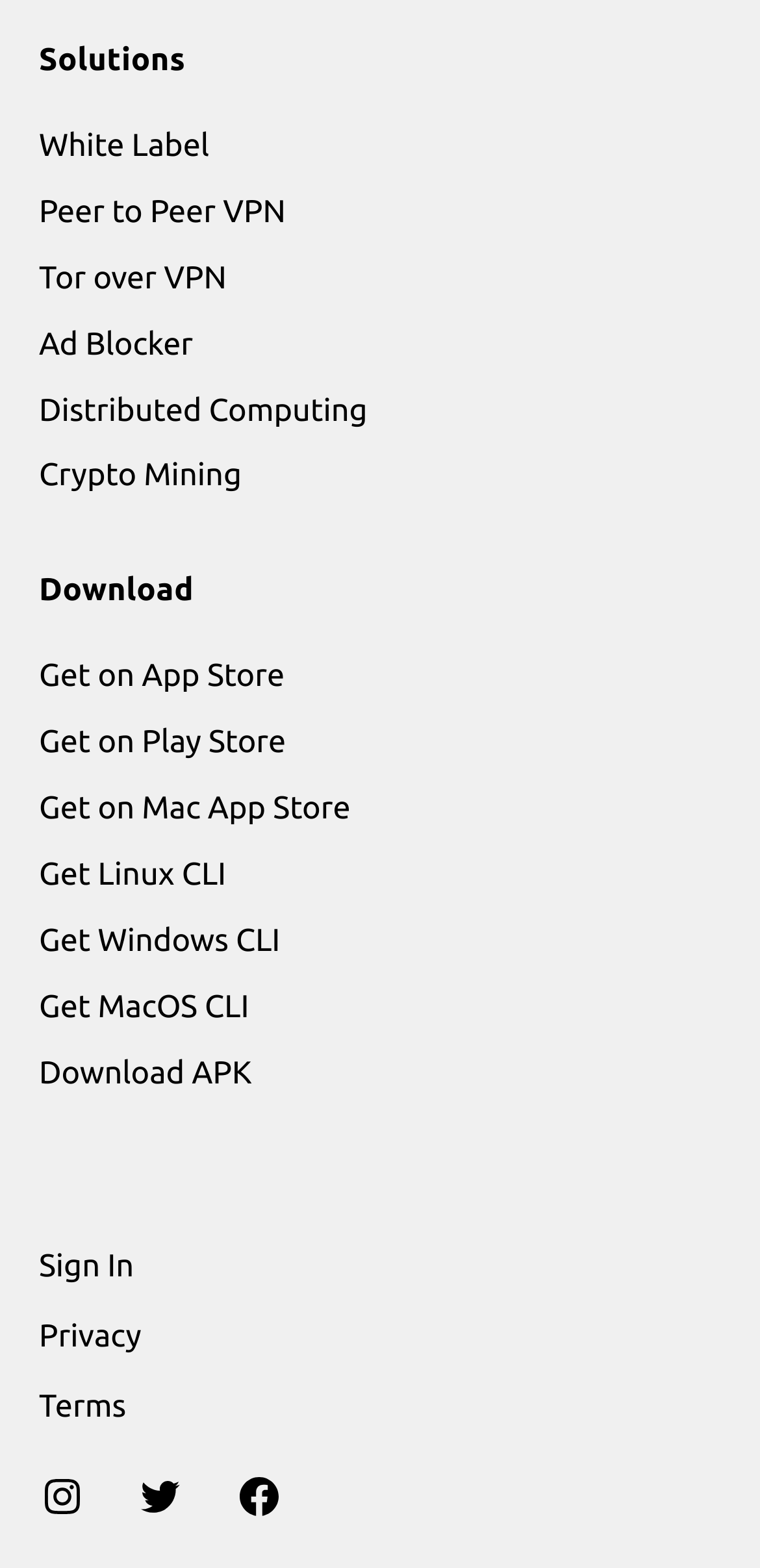Find the bounding box coordinates of the element to click in order to complete this instruction: "Download from App Store". The bounding box coordinates must be four float numbers between 0 and 1, denoted as [left, top, right, bottom].

[0.051, 0.42, 0.374, 0.442]